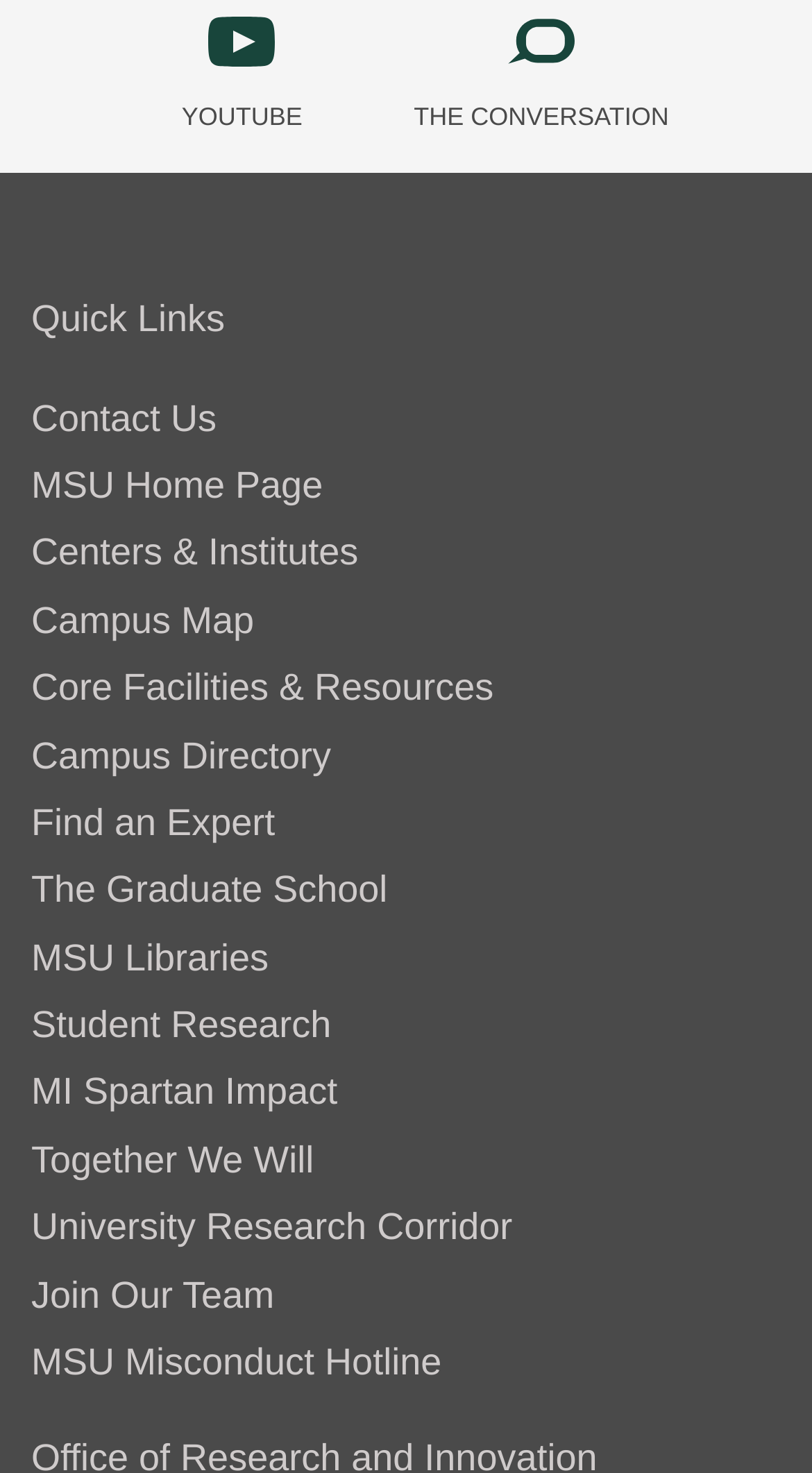How many quick links are there?
Based on the image, give a one-word or short phrase answer.

15